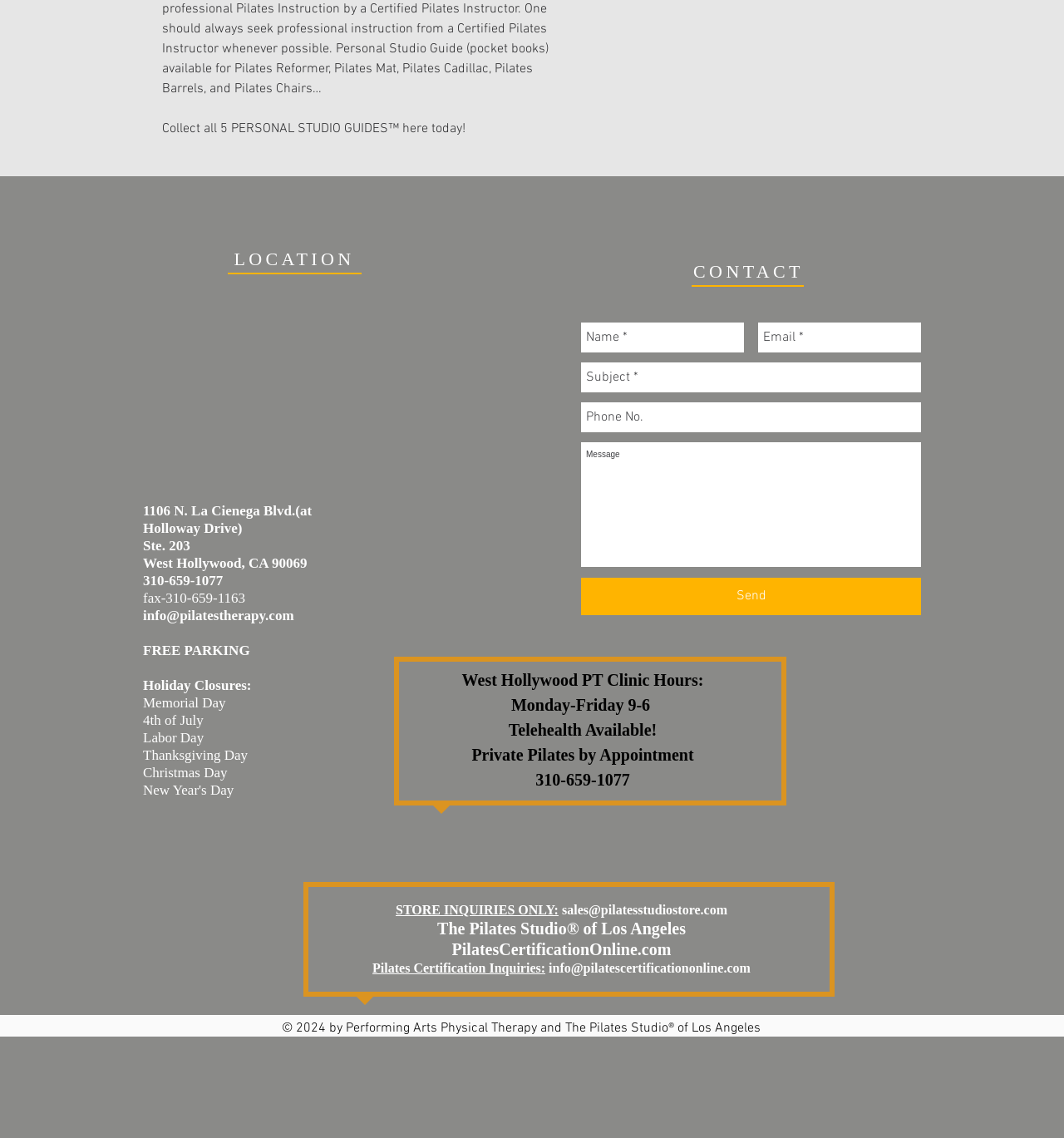Please find the bounding box for the UI element described by: "aria-label="Email *" name="email" placeholder="Email *"".

[0.712, 0.283, 0.866, 0.31]